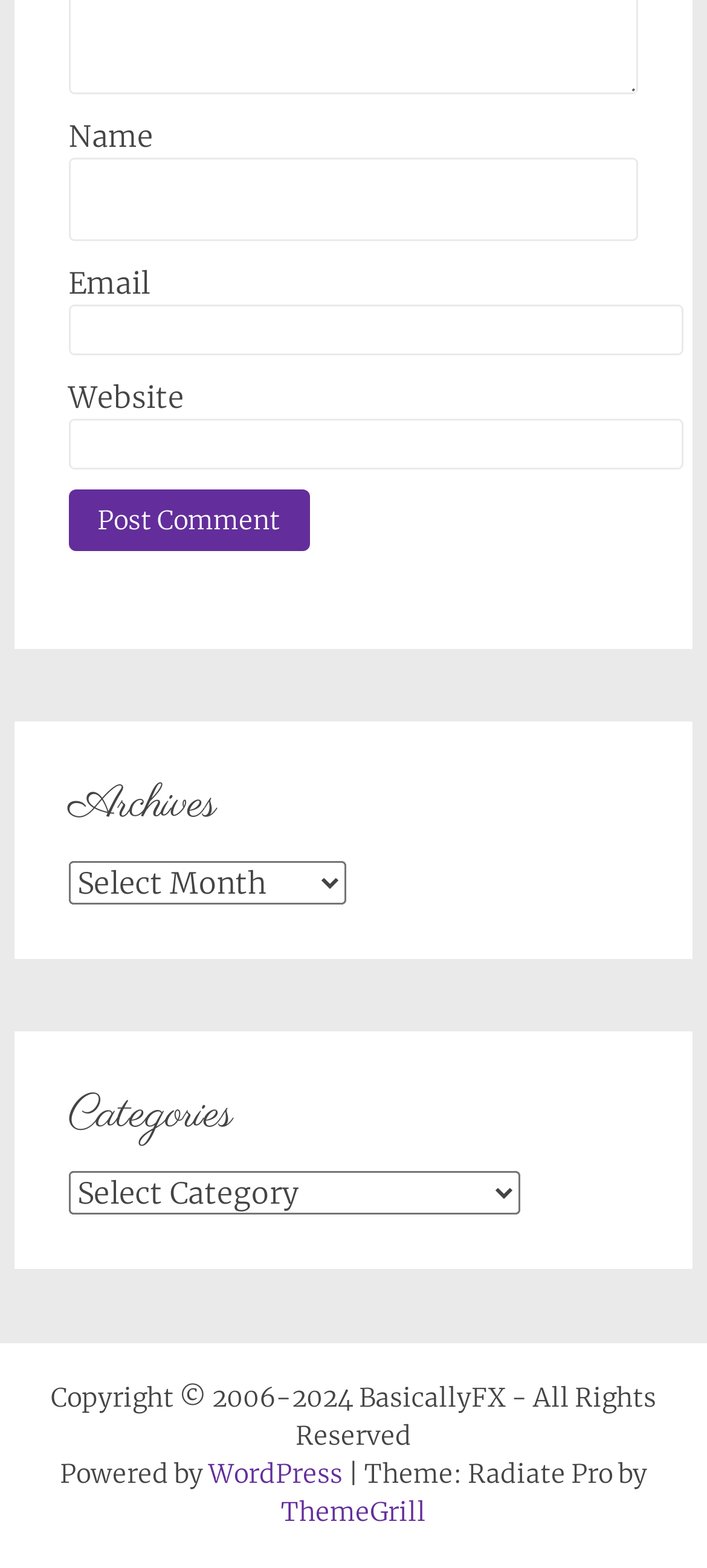What is the position of the 'Post Comment' button?
Please answer using one word or phrase, based on the screenshot.

Below the textboxes